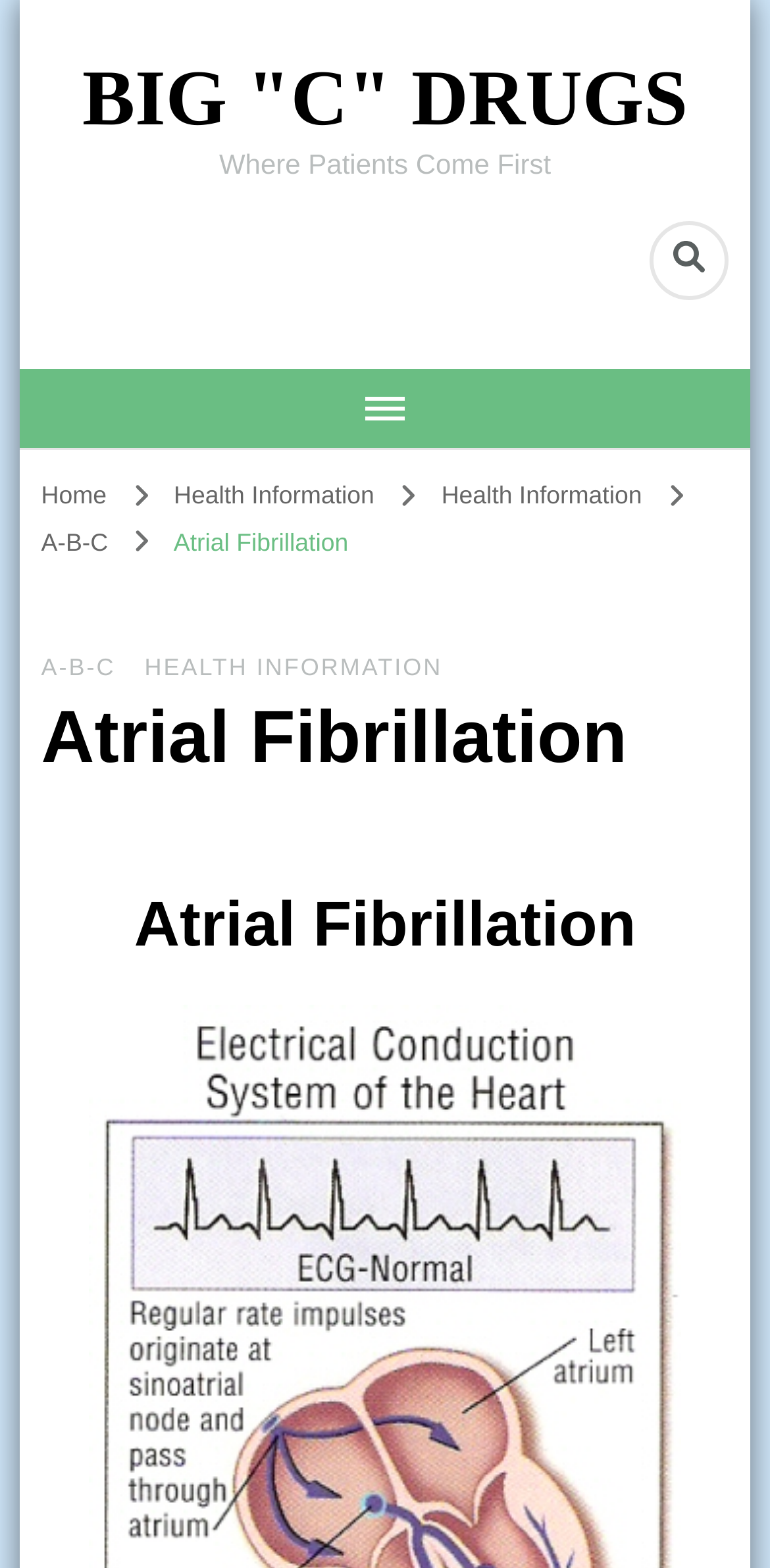Find the bounding box coordinates for the area that must be clicked to perform this action: "Toggle the search form".

[0.844, 0.141, 0.947, 0.191]